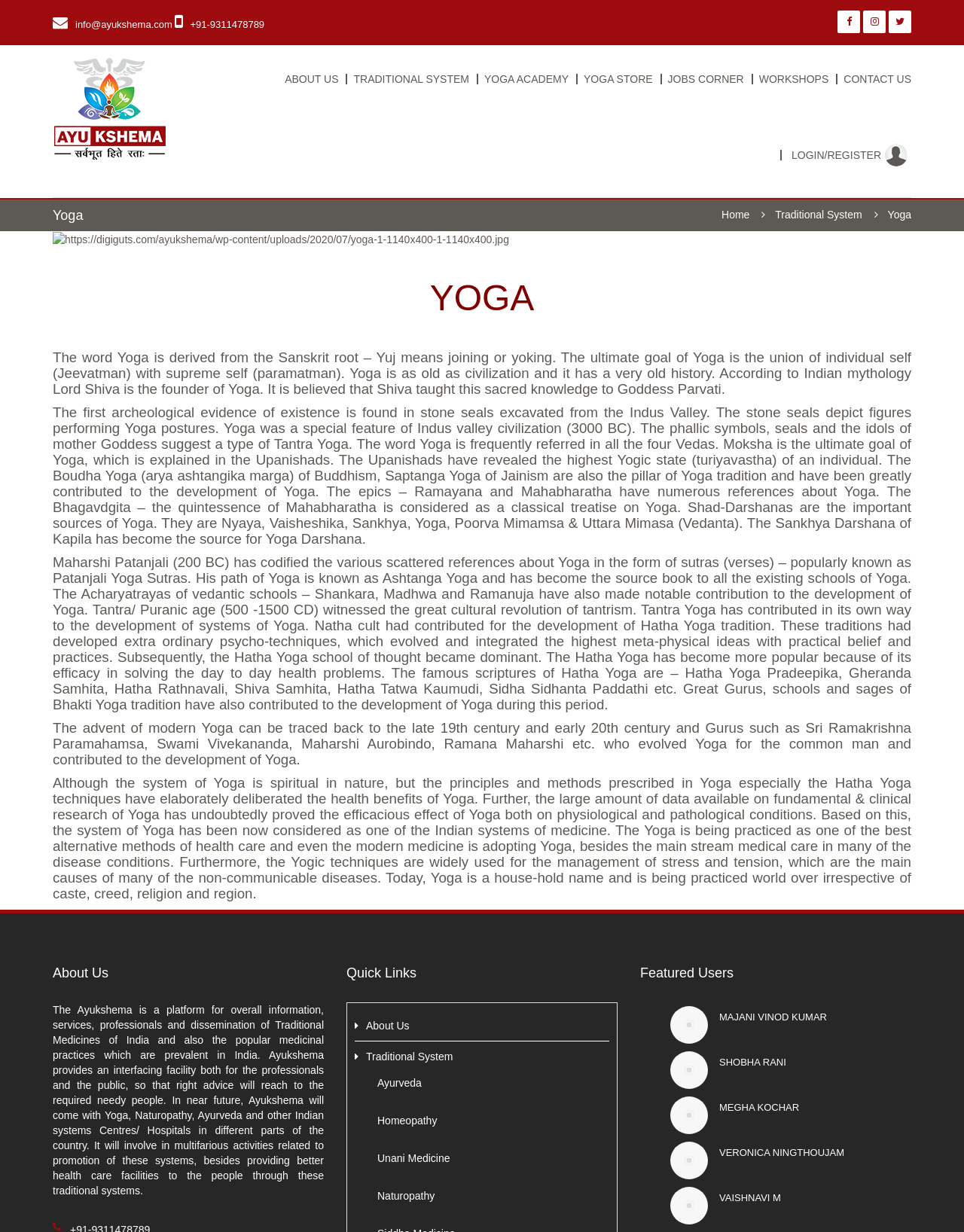Could you locate the bounding box coordinates for the section that should be clicked to accomplish this task: "click the Home link".

[0.748, 0.17, 0.778, 0.179]